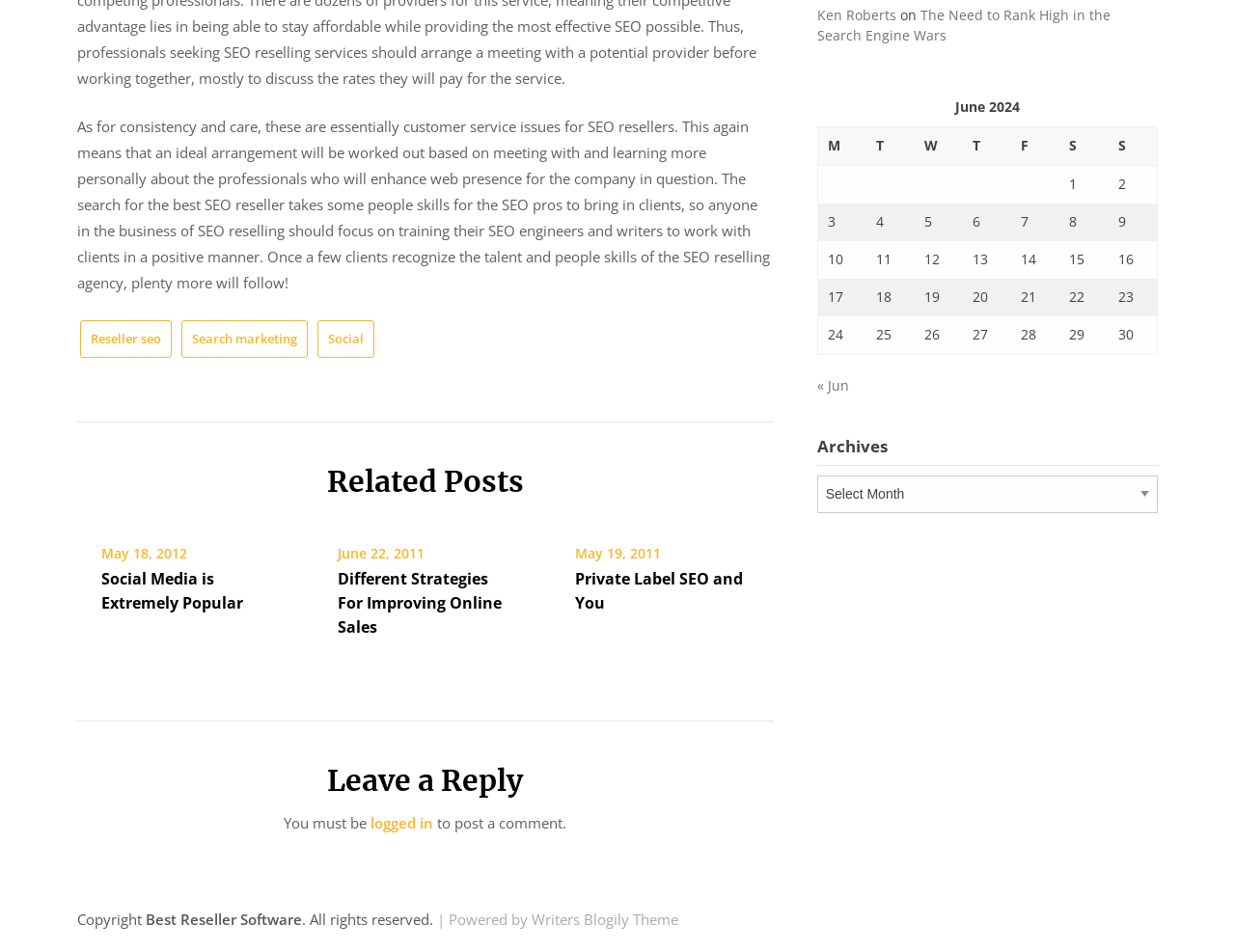Using the given element description, provide the bounding box coordinates (top-left x, top-left y, bottom-right x, bottom-right y) for the corresponding UI element in the screenshot: Private Label SEO and You

[0.465, 0.597, 0.601, 0.644]